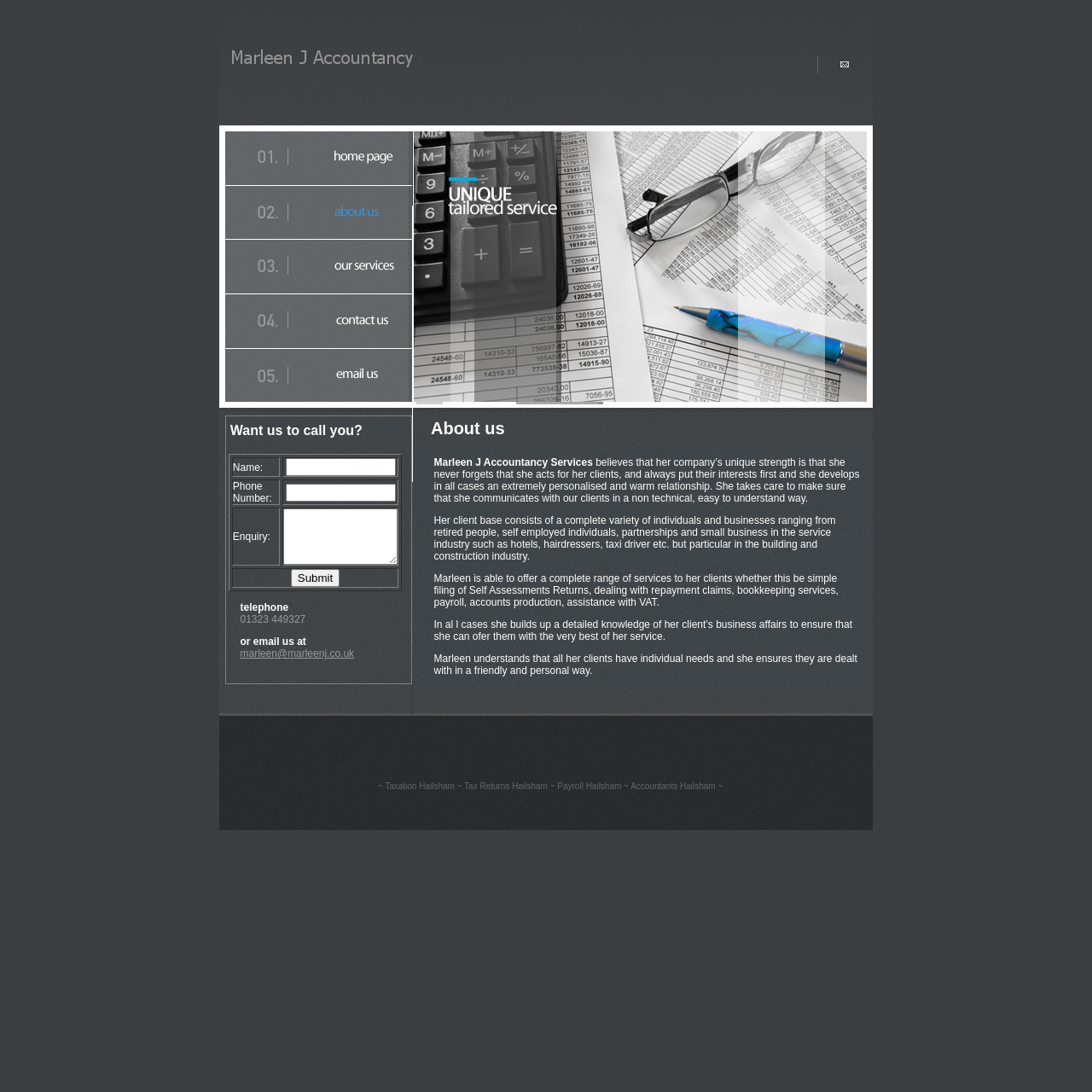Provide the bounding box coordinates for the specified HTML element described in this description: "alt="How to Contact Us" name="Image44"". The coordinates should be four float numbers ranging from 0 to 1, in the format [left, top, right, bottom].

[0.206, 0.308, 0.377, 0.321]